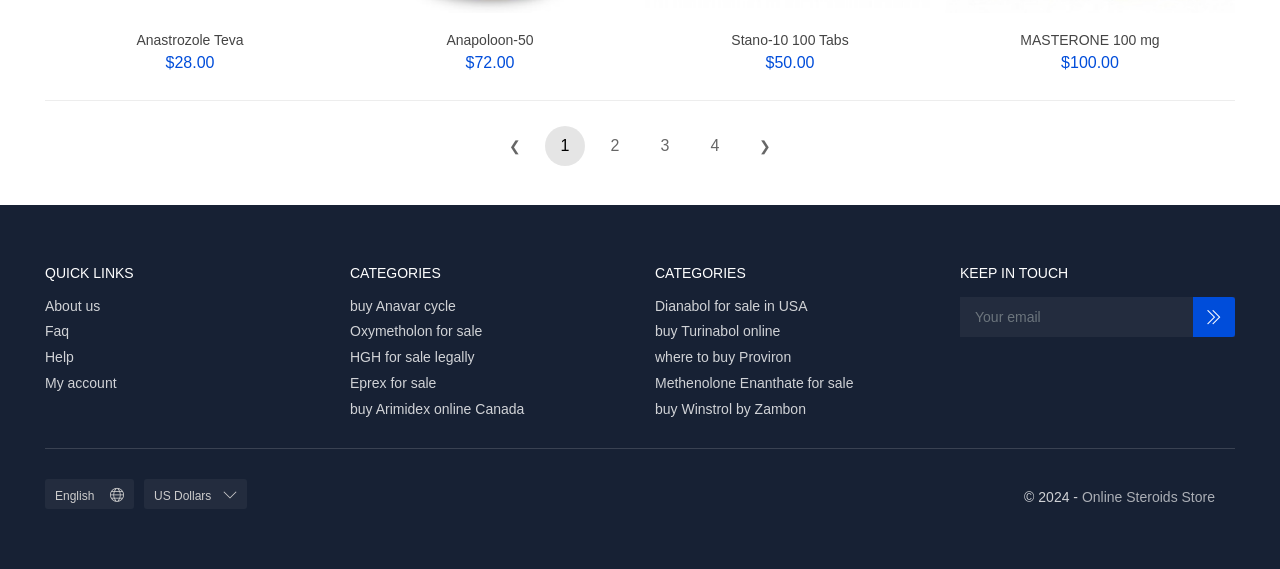Please provide a comprehensive answer to the question below using the information from the image: What is the function of the button with the icon '❮'?

The button with the icon '❮' is likely a pagination button, and its position among the links '1', '2', '3', '4' suggests that it is for navigating to the previous page.